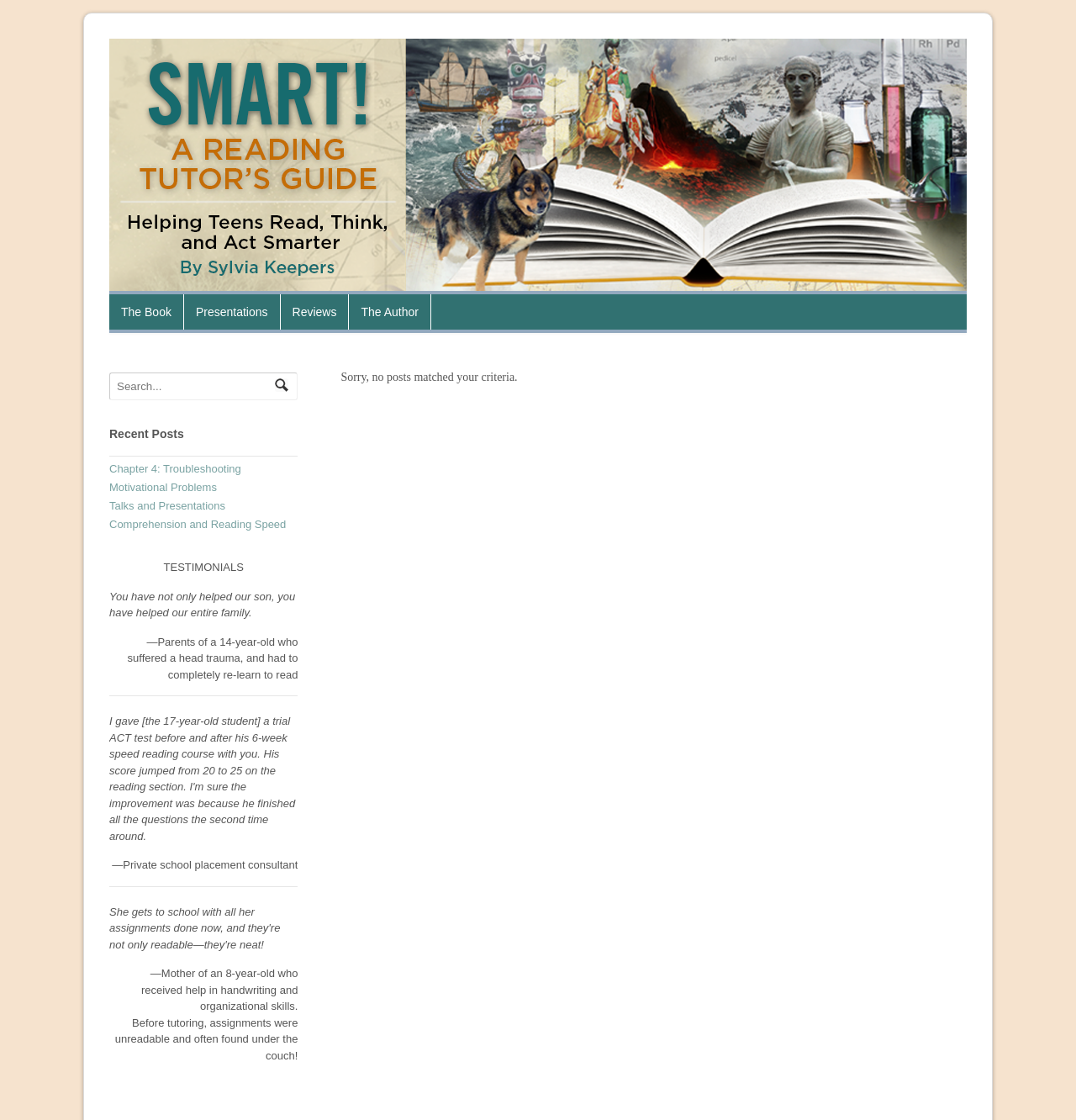Please indicate the bounding box coordinates of the element's region to be clicked to achieve the instruction: "read Chapter 4: Troubleshooting Motivational Problems". Provide the coordinates as four float numbers between 0 and 1, i.e., [left, top, right, bottom].

[0.102, 0.413, 0.224, 0.441]